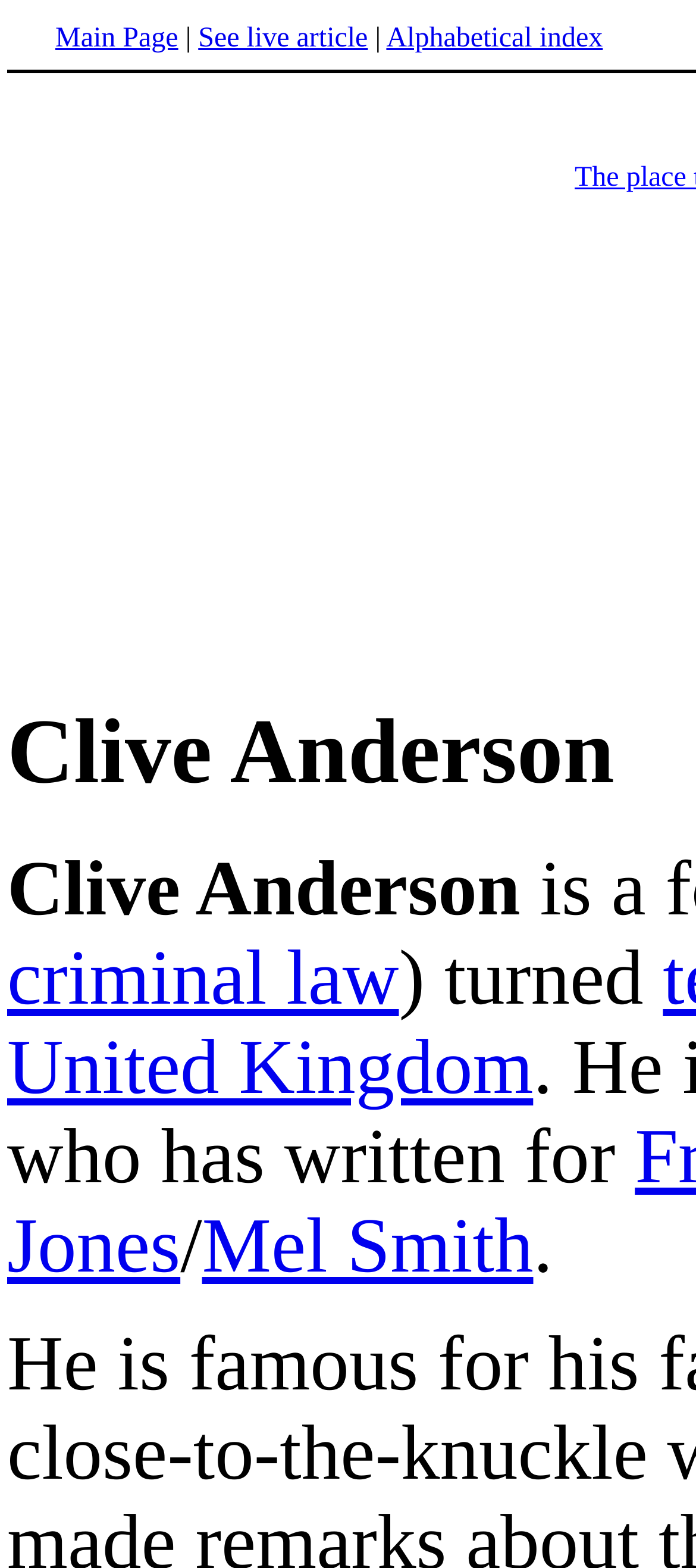Who is mentioned after 'United Kingdom'?
Based on the image, give a one-word or short phrase answer.

Mel Smith